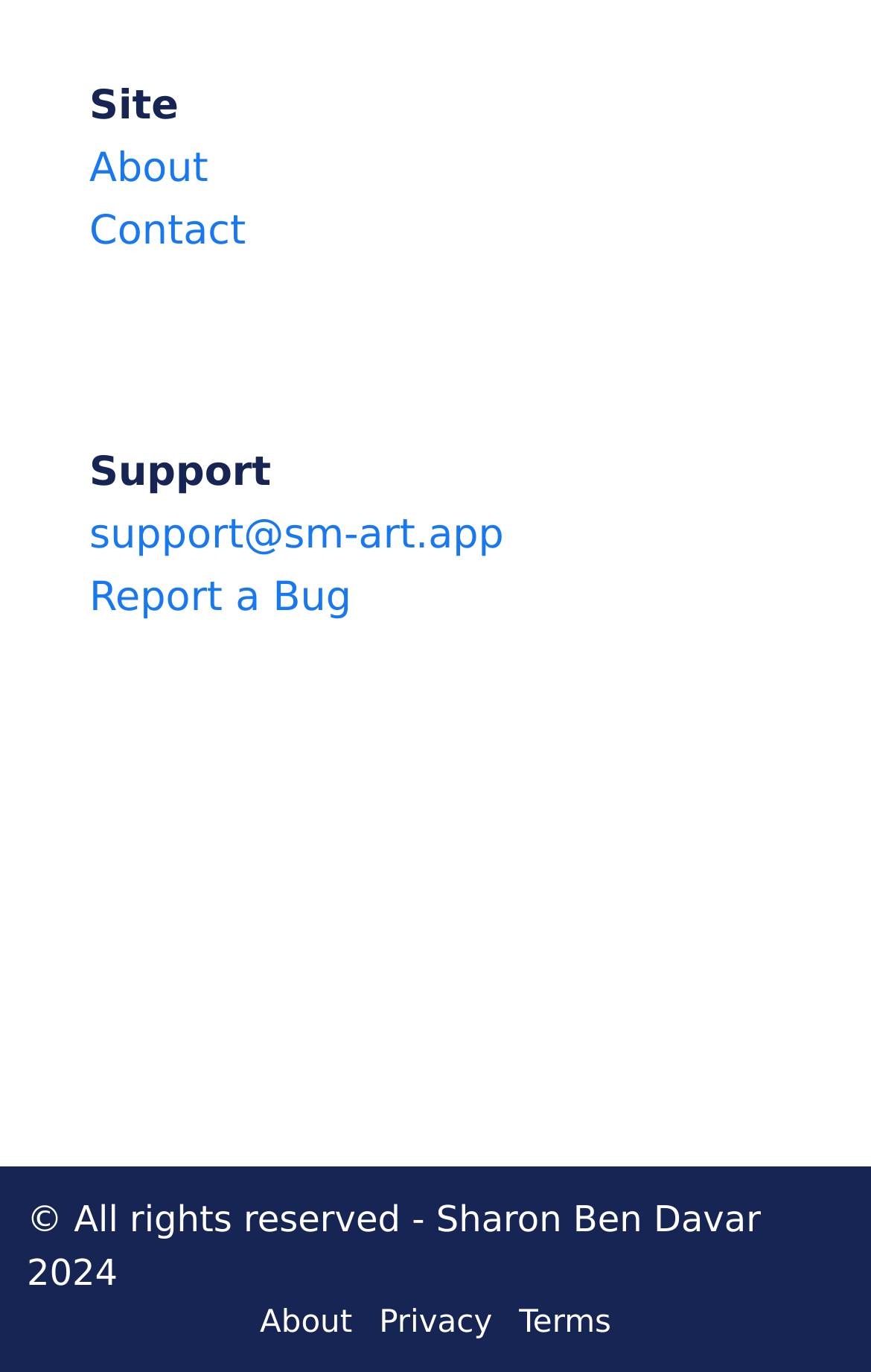Using details from the image, please answer the following question comprehensively:
What year is the copyright for?

The year of the copyright can be found at the bottom of the webpage, where it says '2024' in a static text element, next to the copyright symbol.